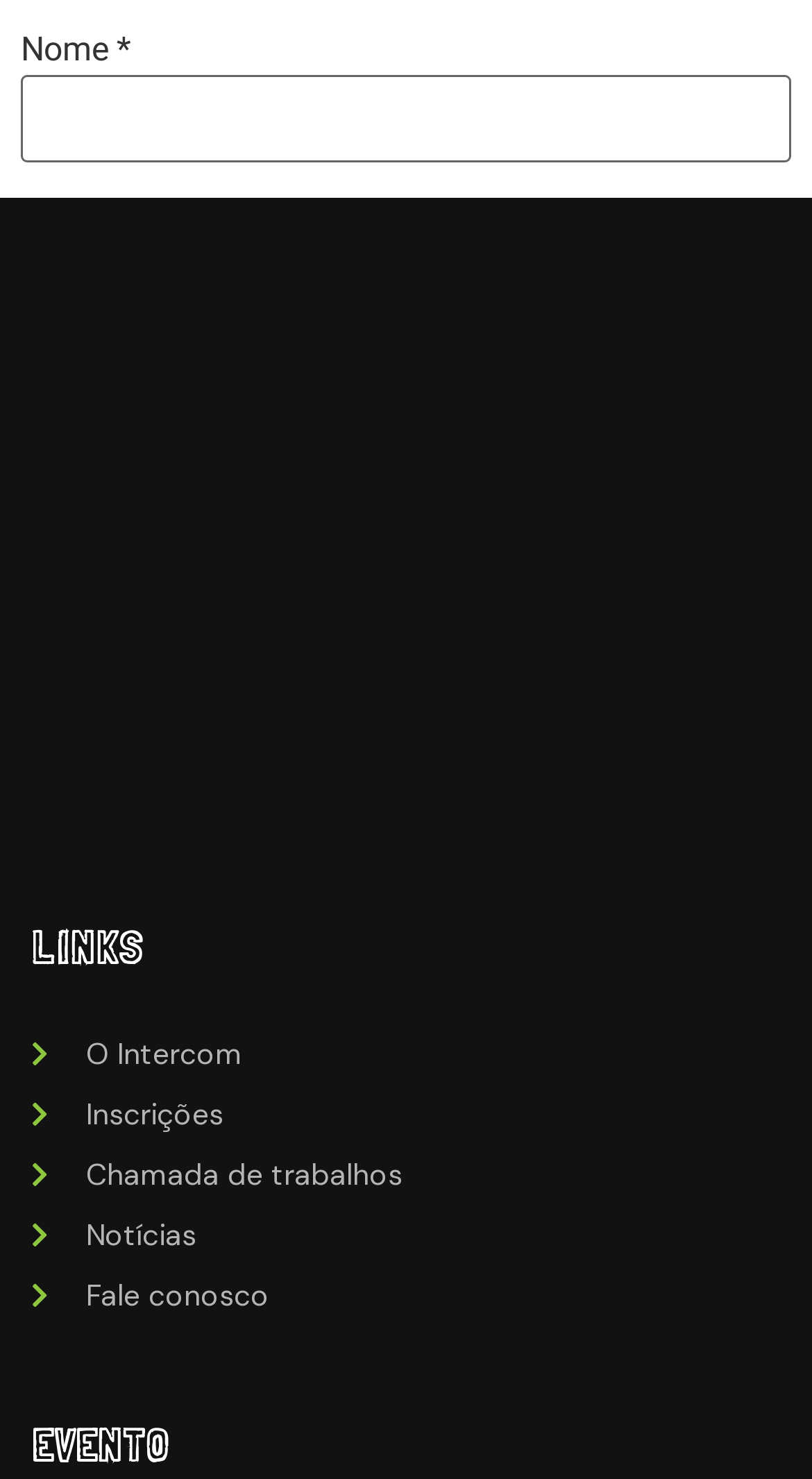Answer the question below in one word or phrase:
What is the purpose of the checkbox in the comment form?

Save data